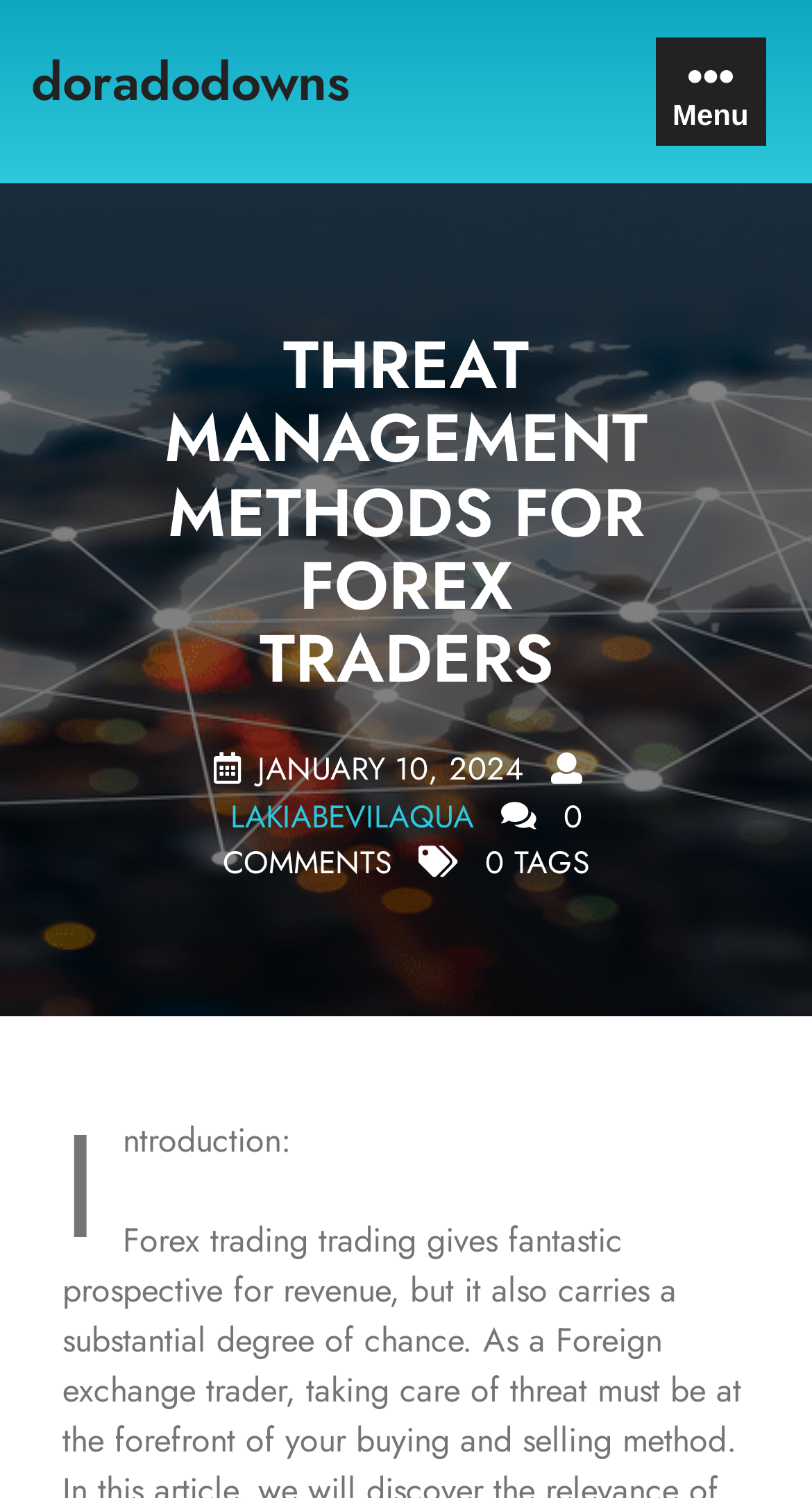Provide a brief response to the question below using one word or phrase:
How many comments does the article have?

0